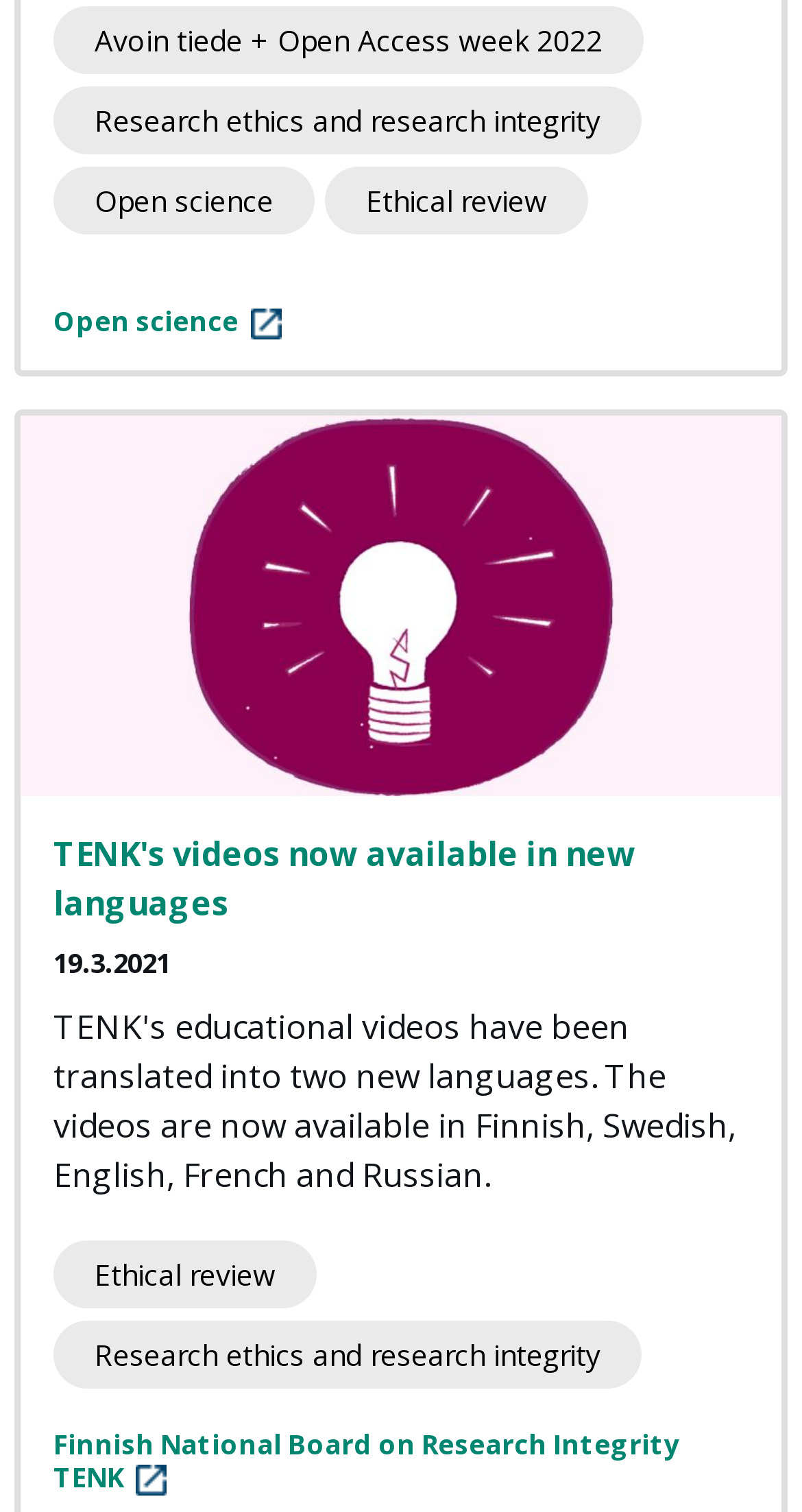Locate the bounding box coordinates of the element you need to click to accomplish the task described by this instruction: "Visit Research ethics and research integrity".

[0.067, 0.058, 0.8, 0.103]